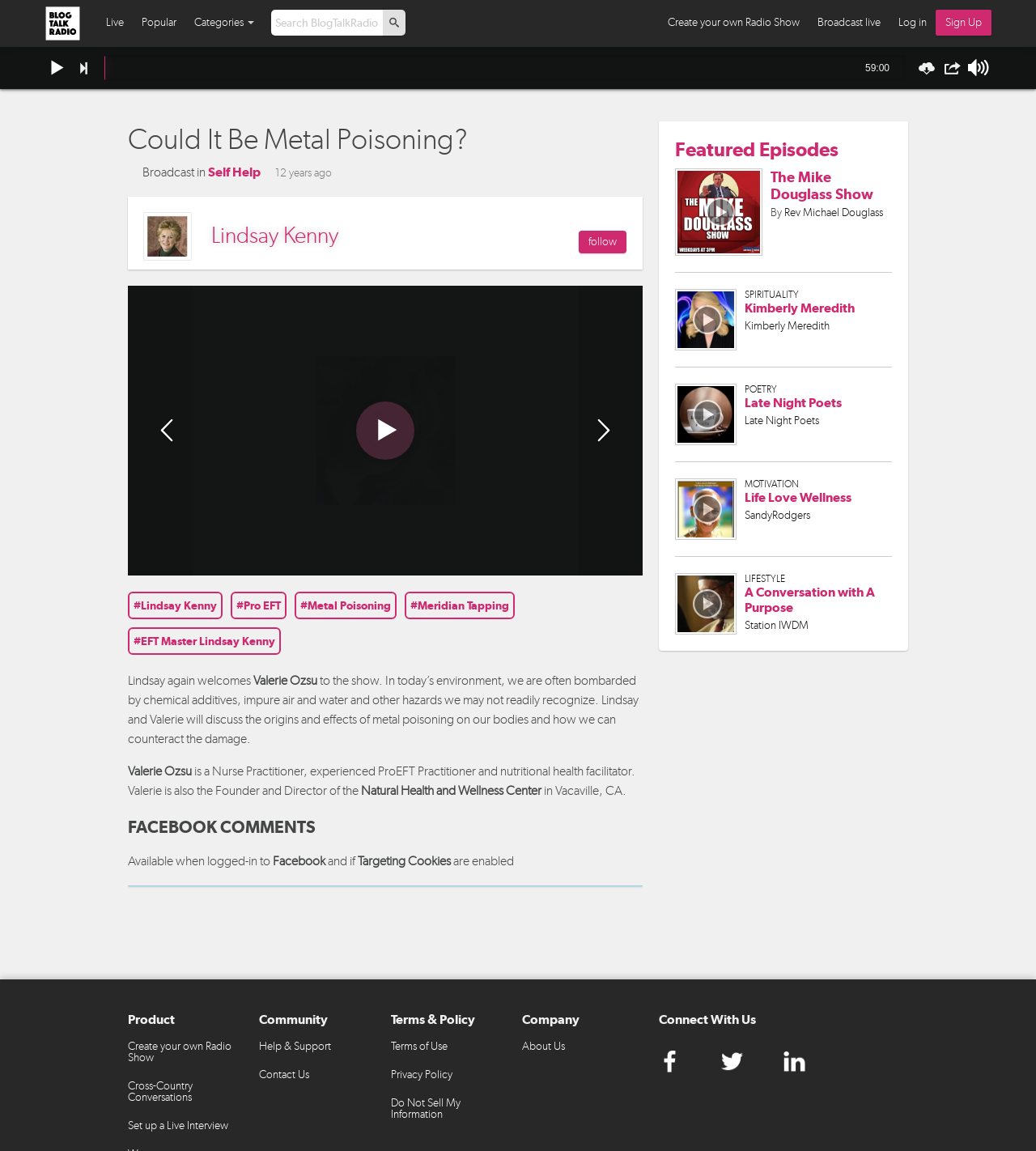What is the category of the radio show 'The Mike Douglass Show'?
Please give a detailed and elaborate answer to the question based on the image.

I found the answer by looking at the link 'SPIRITUALITY' which is a category and is associated with the radio show 'The Mike Douglass Show'.